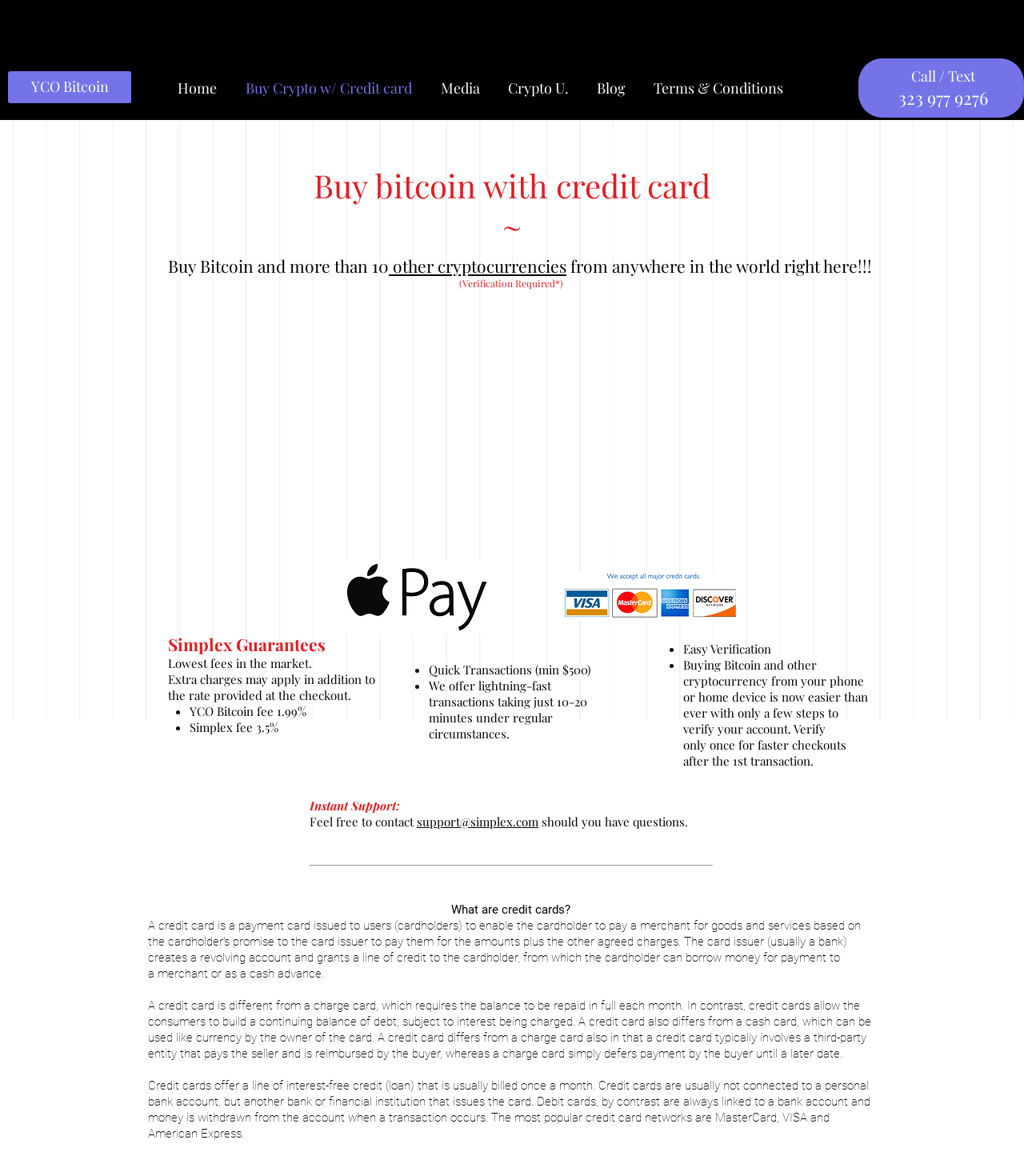What is the contact email for support?
Answer the question with just one word or phrase using the image.

support@simplex.com